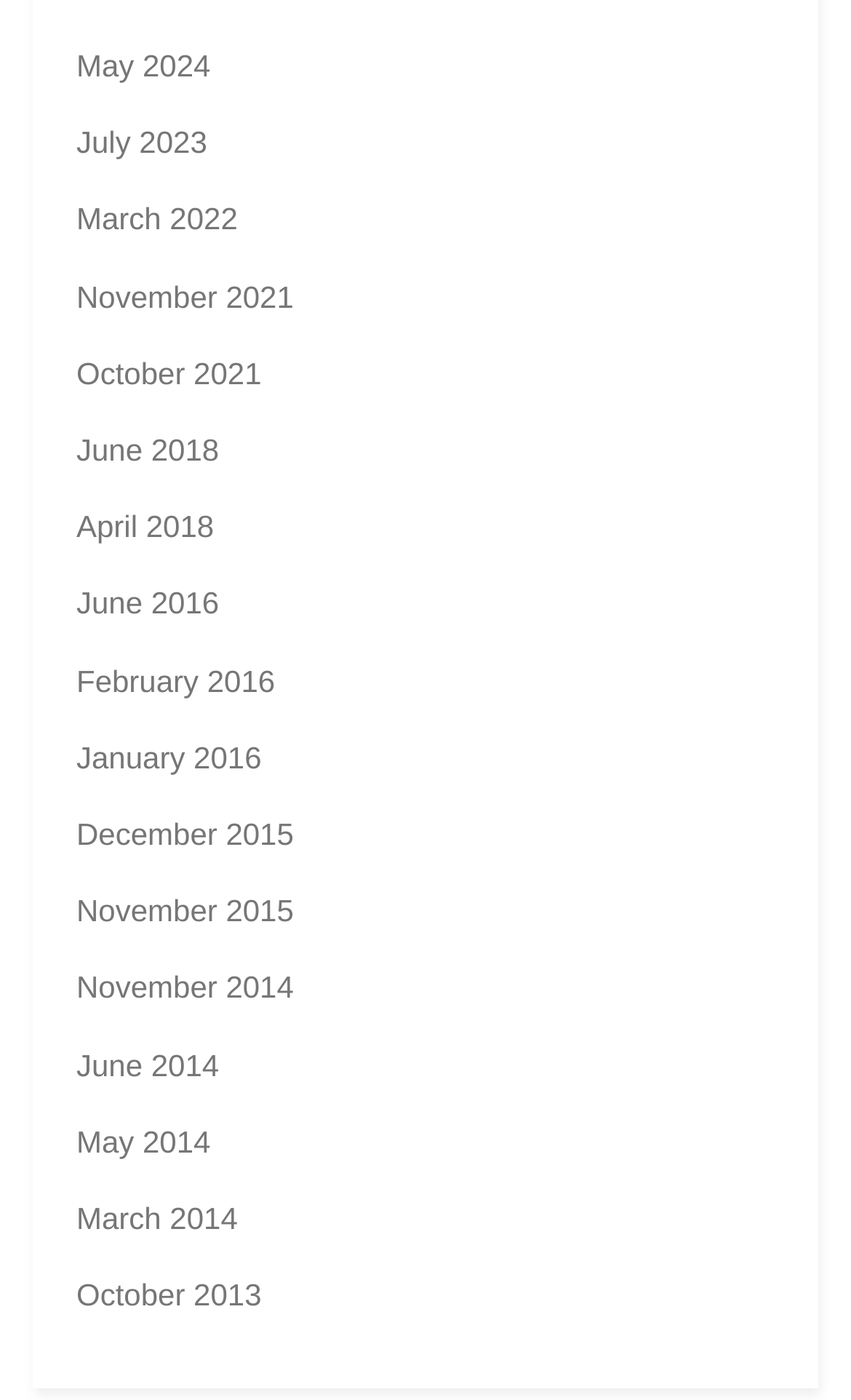How many links are there in total?
Identify the answer in the screenshot and reply with a single word or phrase.

21